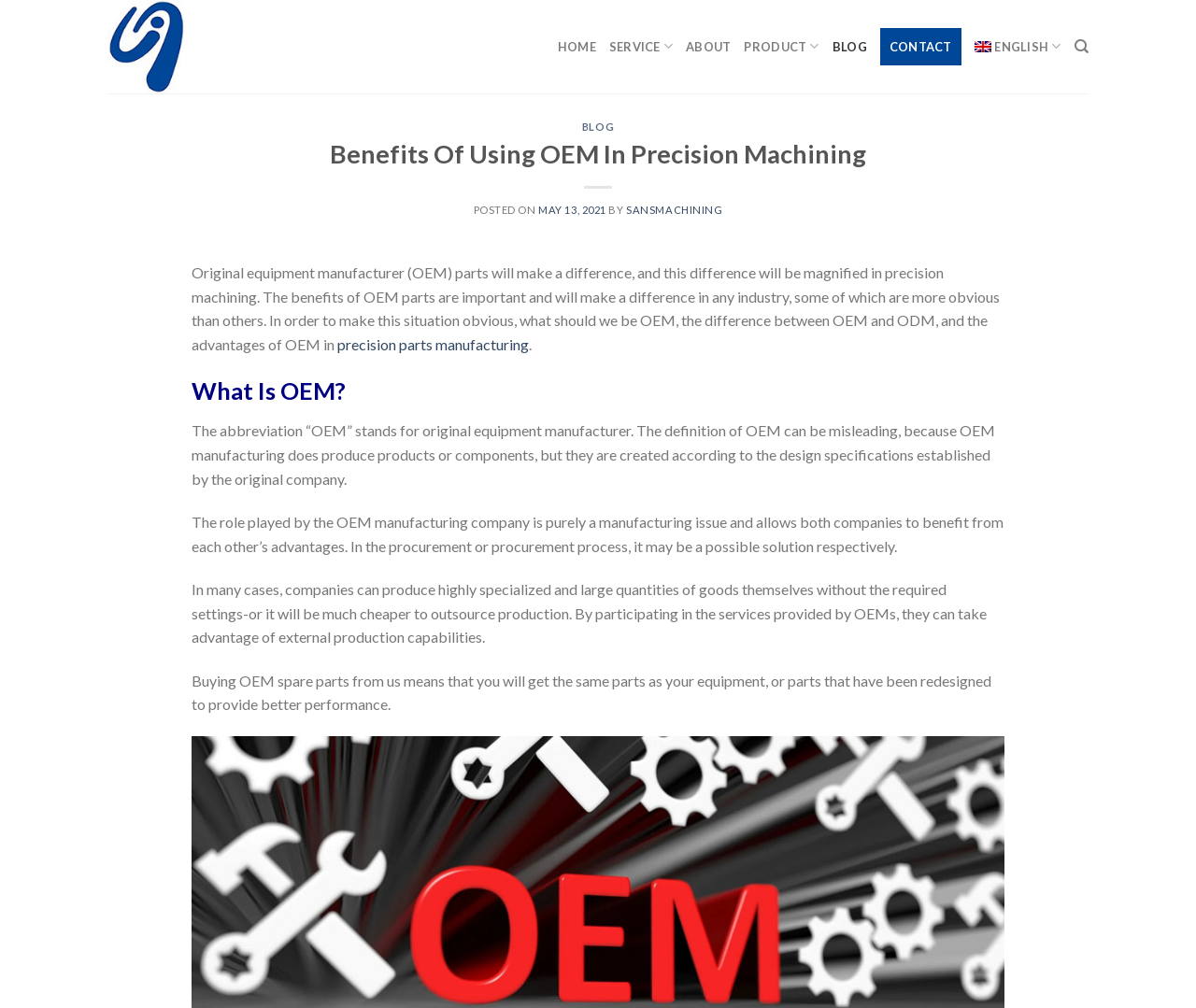What does OEM stand for?
Look at the image and respond to the question as thoroughly as possible.

According to the webpage, the abbreviation 'OEM' stands for original equipment manufacturer, which is defined in the section 'What Is OEM?'.